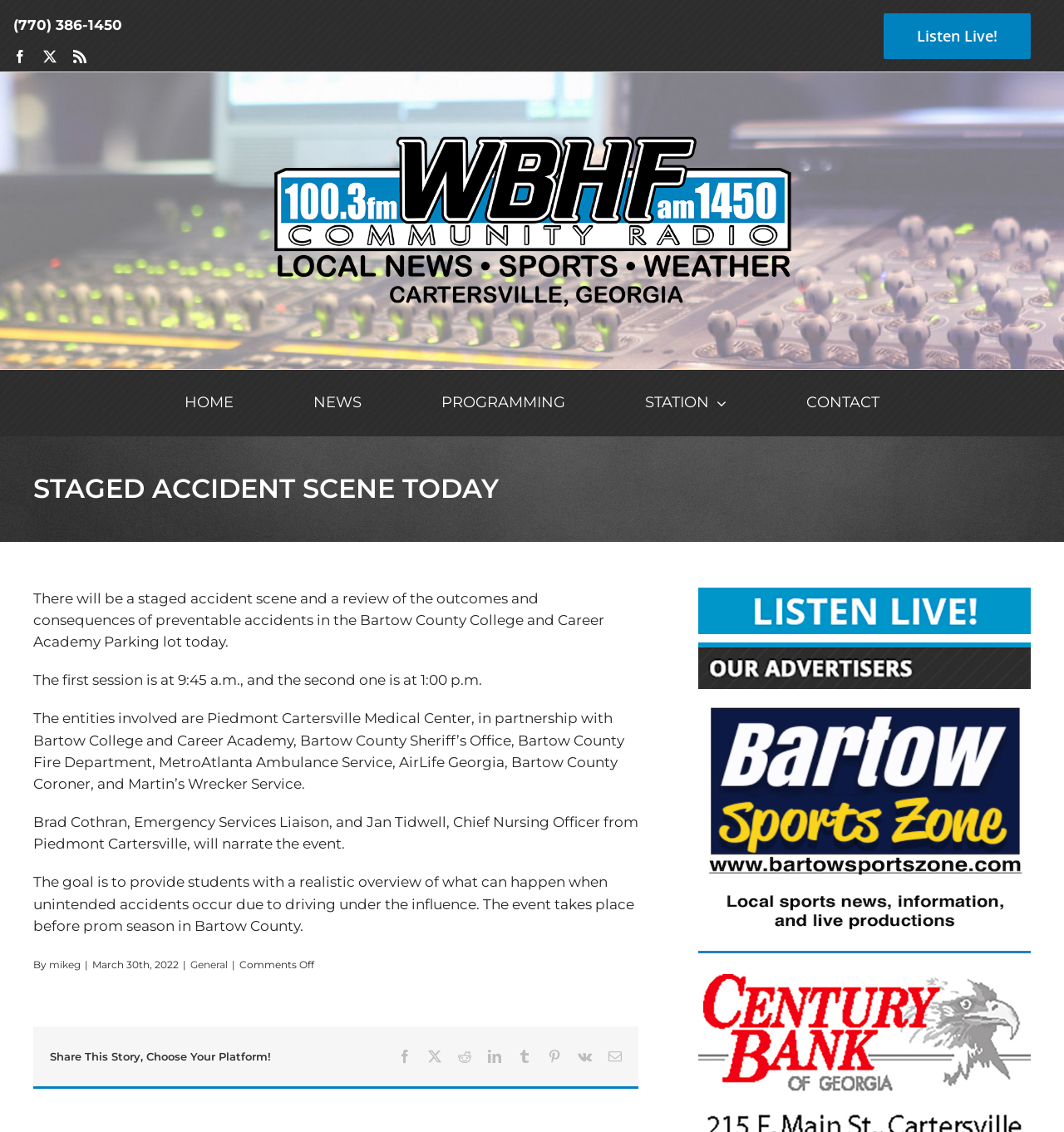Who is narrating the event?
Please answer the question with as much detail as possible using the screenshot.

I found the names of the narrators by reading the StaticText element that mentions Brad Cothran, Emergency Services Liaison, and Jan Tidwell, Chief Nursing Officer from Piedmont Cartersville, as the narrators of the event.